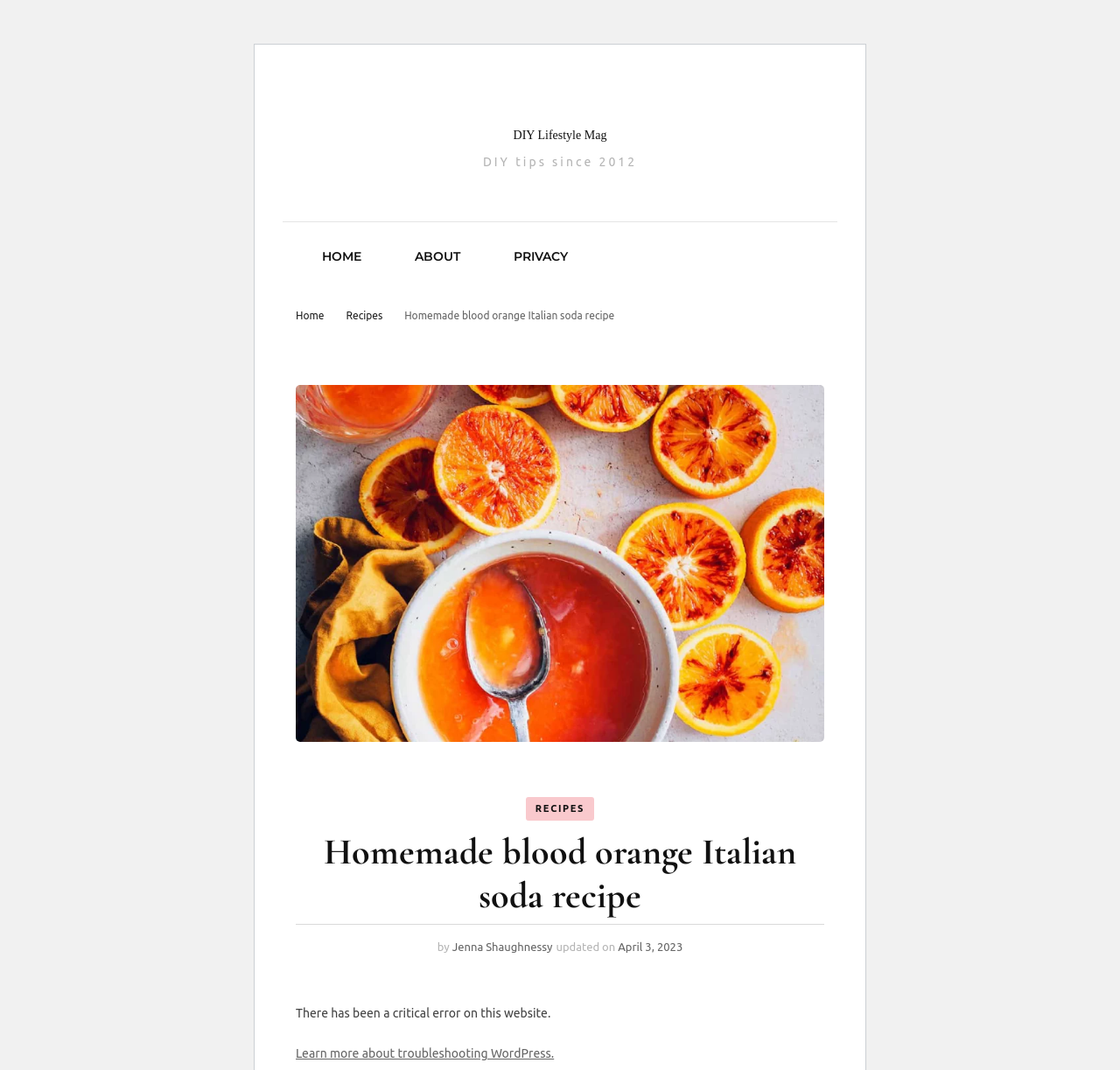What is the headline of the webpage?

Homemade blood orange Italian soda recipe